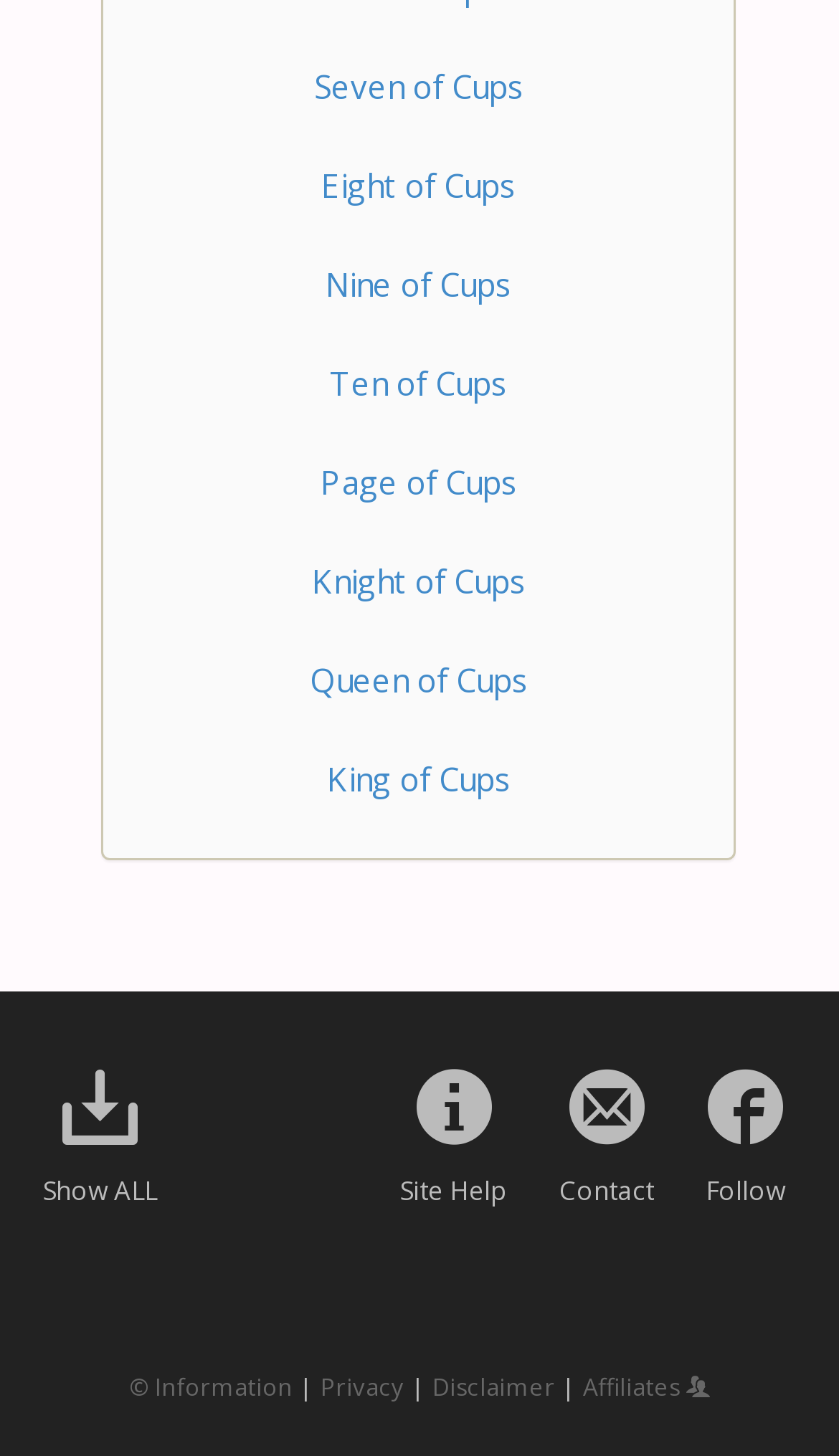Look at the image and answer the question in detail:
What is the text next to 'ALL' in the footer section?

I looked at the footer section and found the text 'Show everything else on Lotus Tarot' next to the 'ALL' static text.